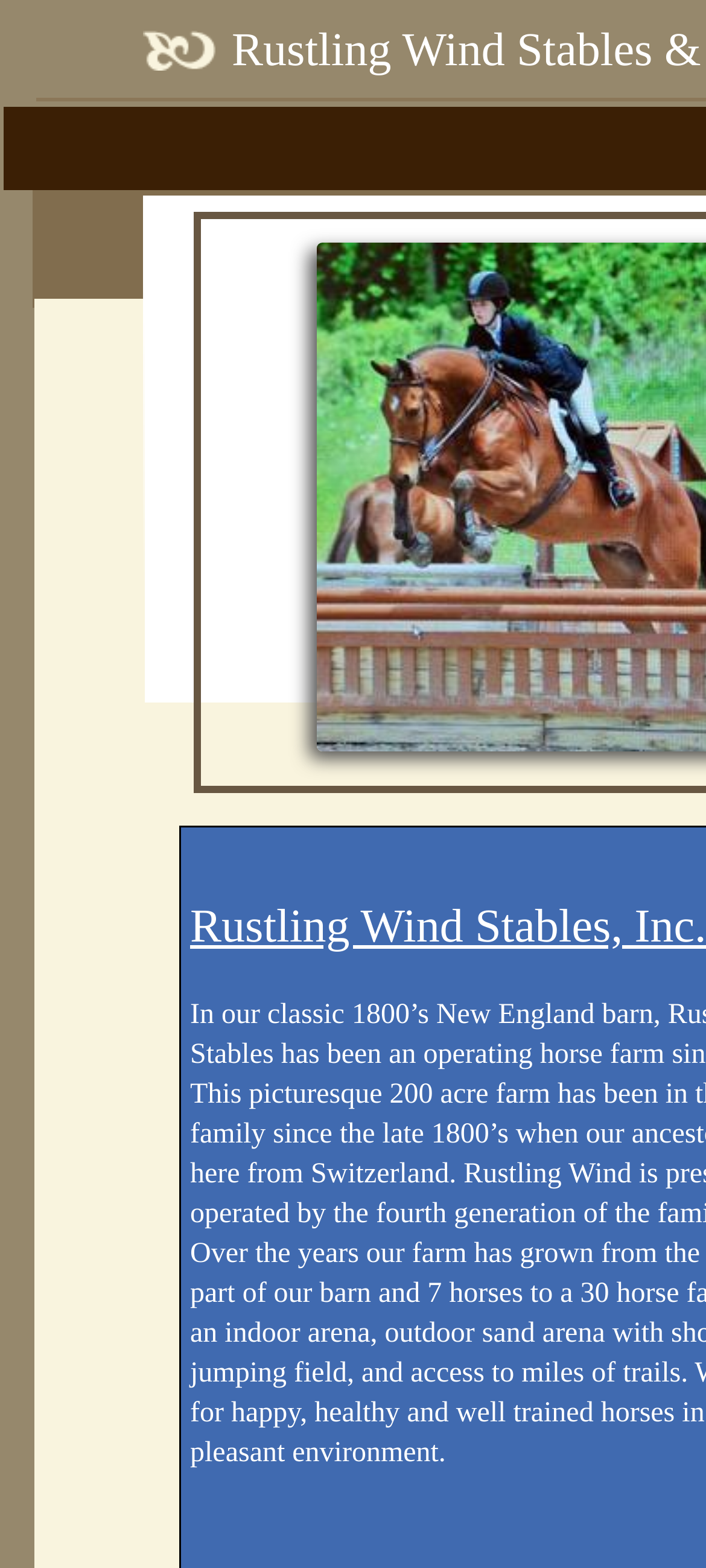Detail the features and information presented on the webpage.

The webpage is about Rustling Wind Stables, Inc. located in Falls Village, CT 06031. At the top, there is a navigation menu with four main tabs: "Stables Home", "Facilities", "Boarding", and an empty tab. The "Stables Home" tab is positioned on the left, followed by the empty tab, then "Facilities", and finally "Boarding" on the right. Each tab has a corresponding link with the same name.

Below the navigation menu, there is a large empty space that takes up most of the page.